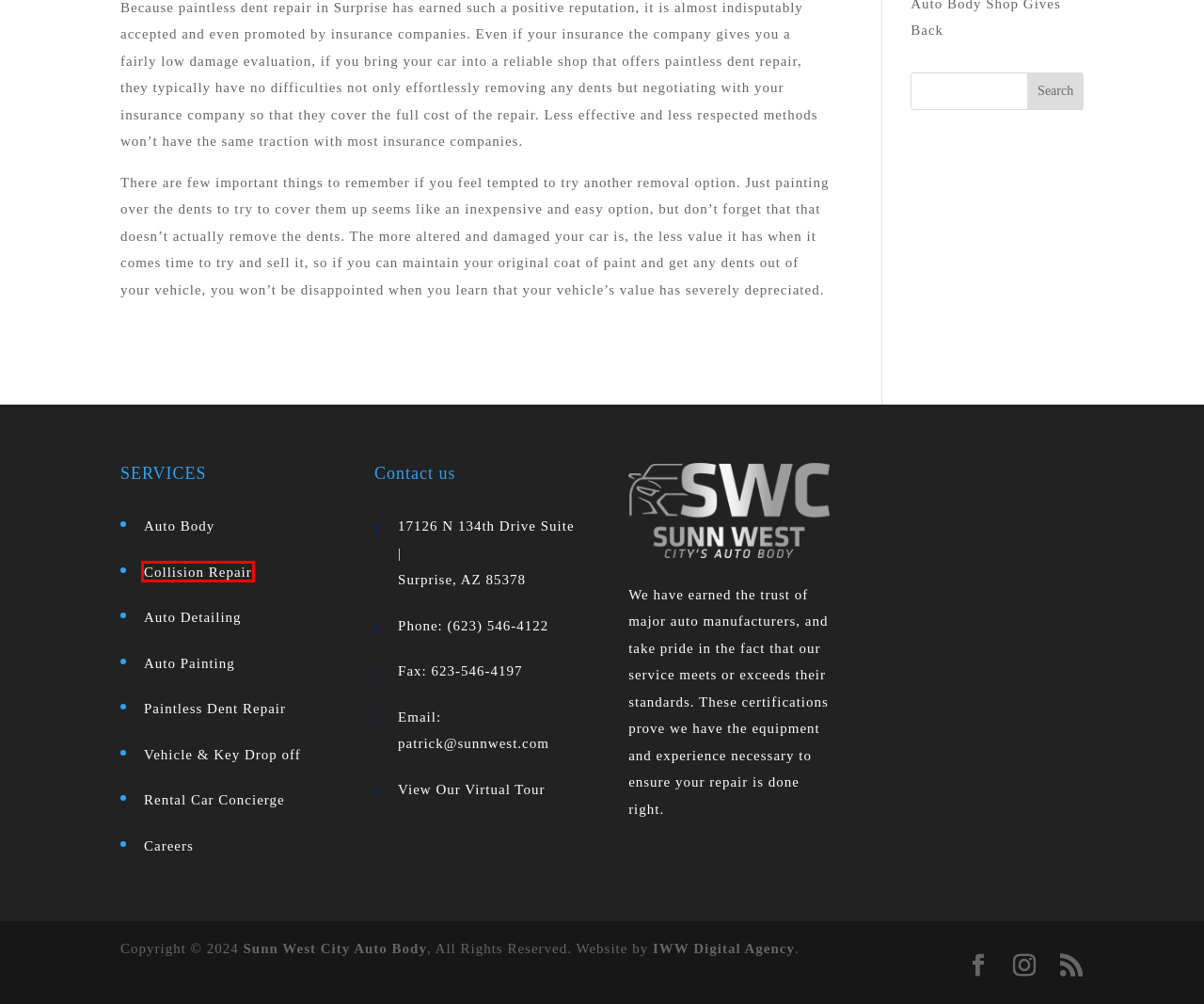You have been given a screenshot of a webpage with a red bounding box around a UI element. Select the most appropriate webpage description for the new webpage that appears after clicking the element within the red bounding box. The choices are:
A. Collision Repair - Auto Body Shop | Car Paint Shop | Surprise AZ
B. Vehicle & Key Drop off - Auto Body Shop | Car Paint Shop | Surprise AZ
C. Auto Body Shop | Car Paint Shop | Surprise AZ
D. virtual tour - Auto Body Shop | Car Paint Shop | Surprise AZ
E. Auto Detailing - Auto Body Shop | Car Paint Shop | Surprise AZ
F. Rental Car Concierge - Auto Body Shop | Car Paint Shop | Surprise AZ
G. Auto Painting - Auto Body Shop | Car Paint Shop | Surprise AZ
H. Digital Marketing Agency - IWW Digital Agency - Phoenix, AZ

A